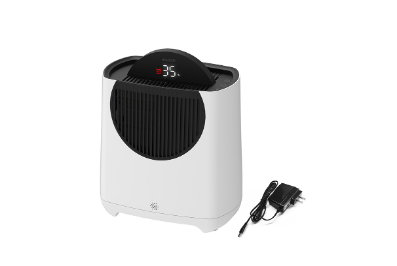Describe the image with as much detail as possible.

This image showcases the OMD-100 Faye air purifier, characterized by its sleek and modern design. The appliance is predominantly white, featuring a rounded shape with a prominent front grille for optimal air intake. At the top, a digital display panel shows the air quality level, currently indicating a reading of 35. This suggests that the unit may monitor air quality in real time. Beside the purifier, a power cord is visible, hinting at its plug-and-play functionality. This device is part of the "Related Products" section, catering to users looking for efficient air purification solutions.